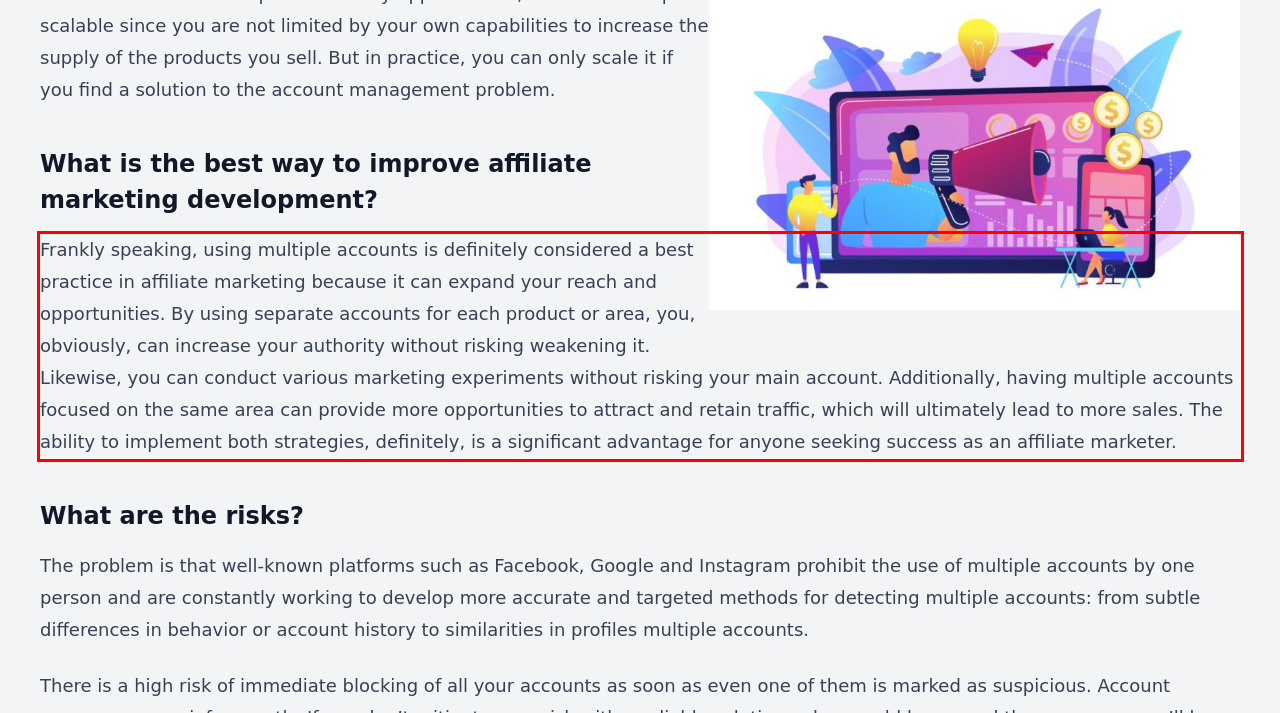Please perform OCR on the UI element surrounded by the red bounding box in the given webpage screenshot and extract its text content.

Frankly speaking, using multiple accounts is definitely considered a best practice in affiliate marketing because it can expand your reach and opportunities. By using separate accounts for each product or area, you, obviously, can increase your authority without risking weakening it. Likewise, you can conduct various marketing experiments without risking your main account. Additionally, having multiple accounts focused on the same area can provide more opportunities to attract and retain traffic, which will ultimately lead to more sales. The ability to implement both strategies, definitely, is a significant advantage for anyone seeking success as an affiliate marketer.